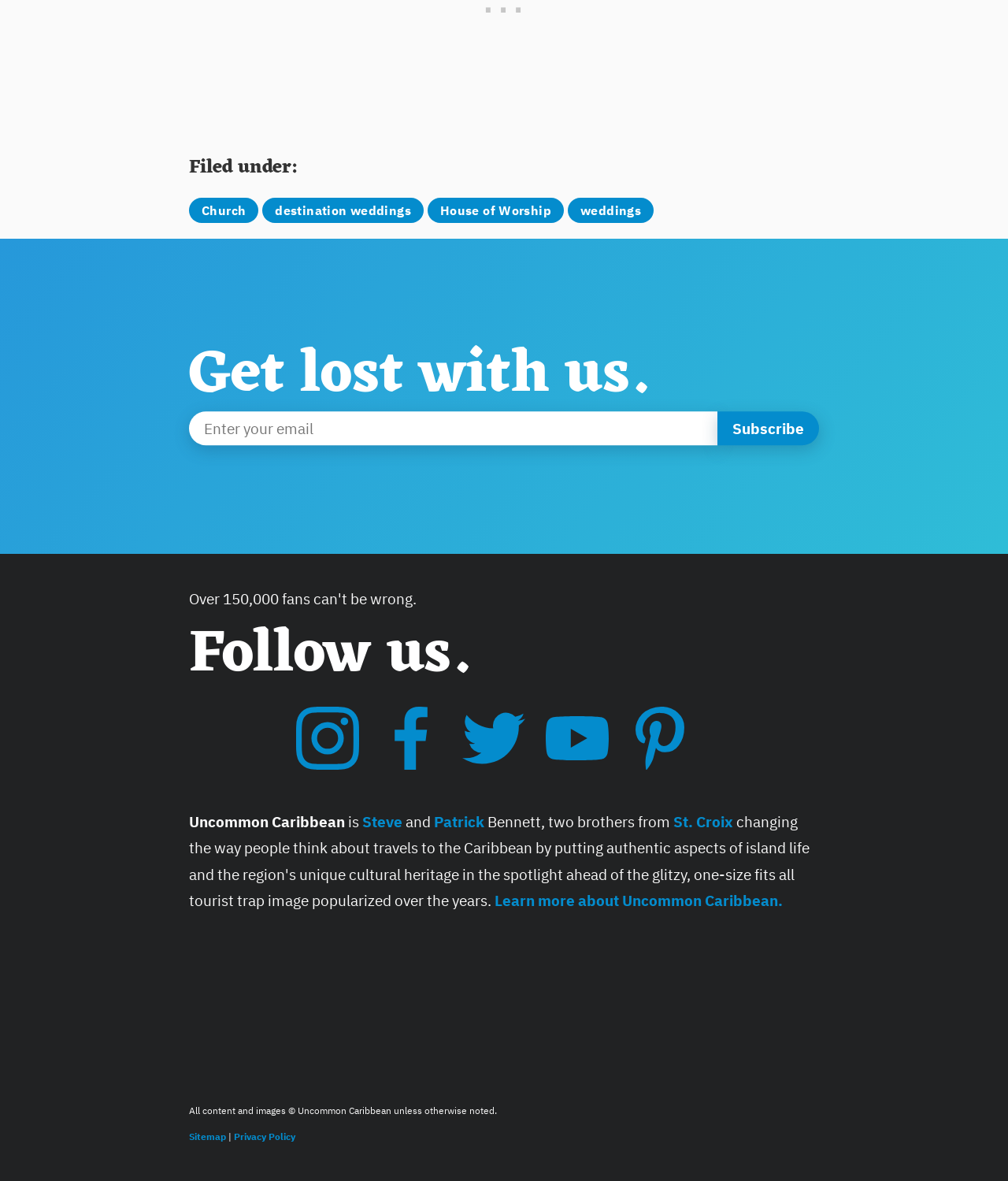What is the name of the brothers who created Uncommon Caribbean?
Please respond to the question with as much detail as possible.

The names of the brothers who created Uncommon Caribbean can be found in the static text and link elements with the text 'Steve' and 'Patrick Bennett' which are located below the 'Get lost with us.' heading.